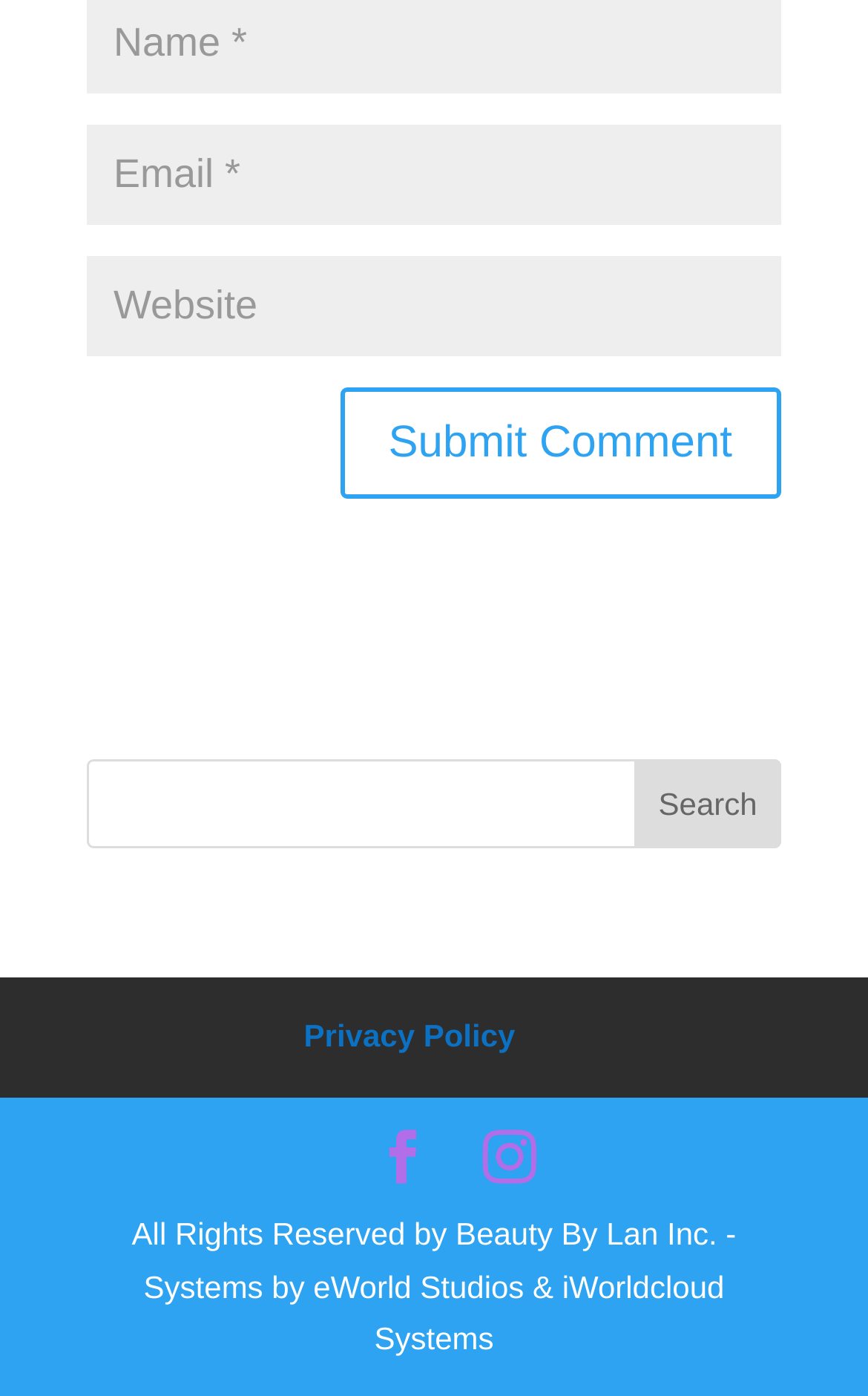Identify the bounding box coordinates of the clickable section necessary to follow the following instruction: "View the privacy policy". The coordinates should be presented as four float numbers from 0 to 1, i.e., [left, top, right, bottom].

[0.35, 0.729, 0.594, 0.755]